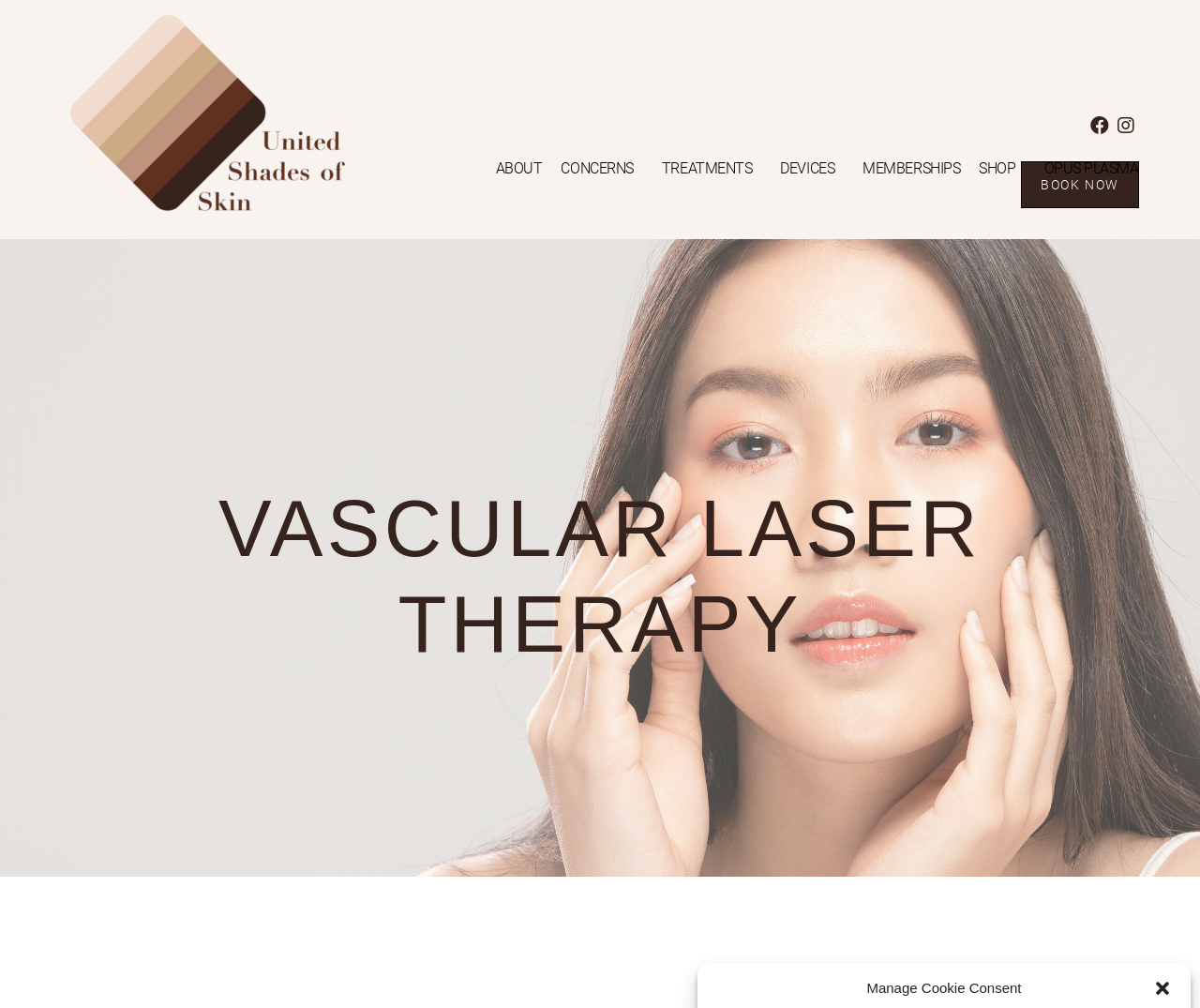Respond with a single word or phrase to the following question: What is the last menu item in the navigation bar?

OPUS PLASMA